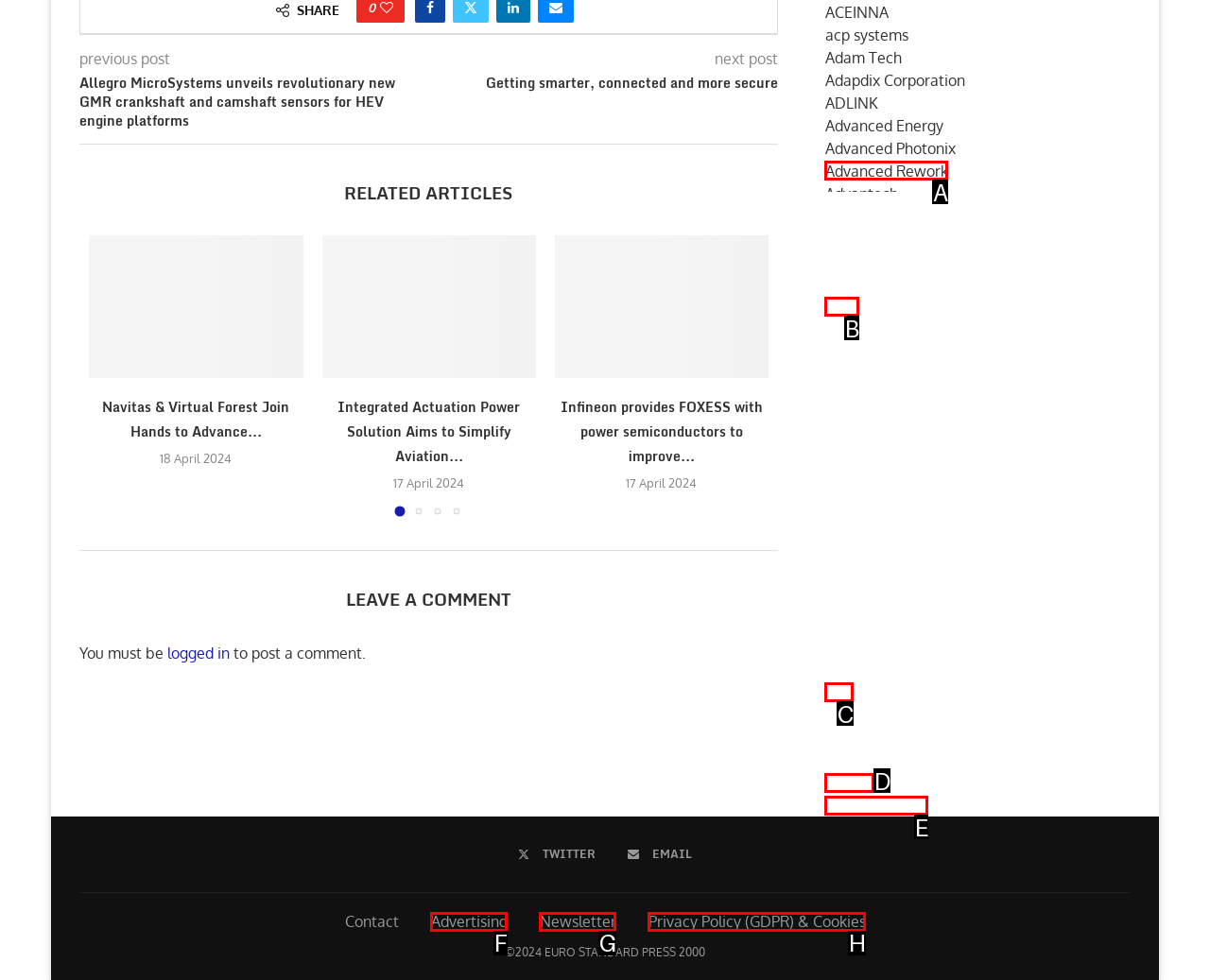Using the description: Privacy Policy (GDPR) & Cookies, find the HTML element that matches it. Answer with the letter of the chosen option.

H